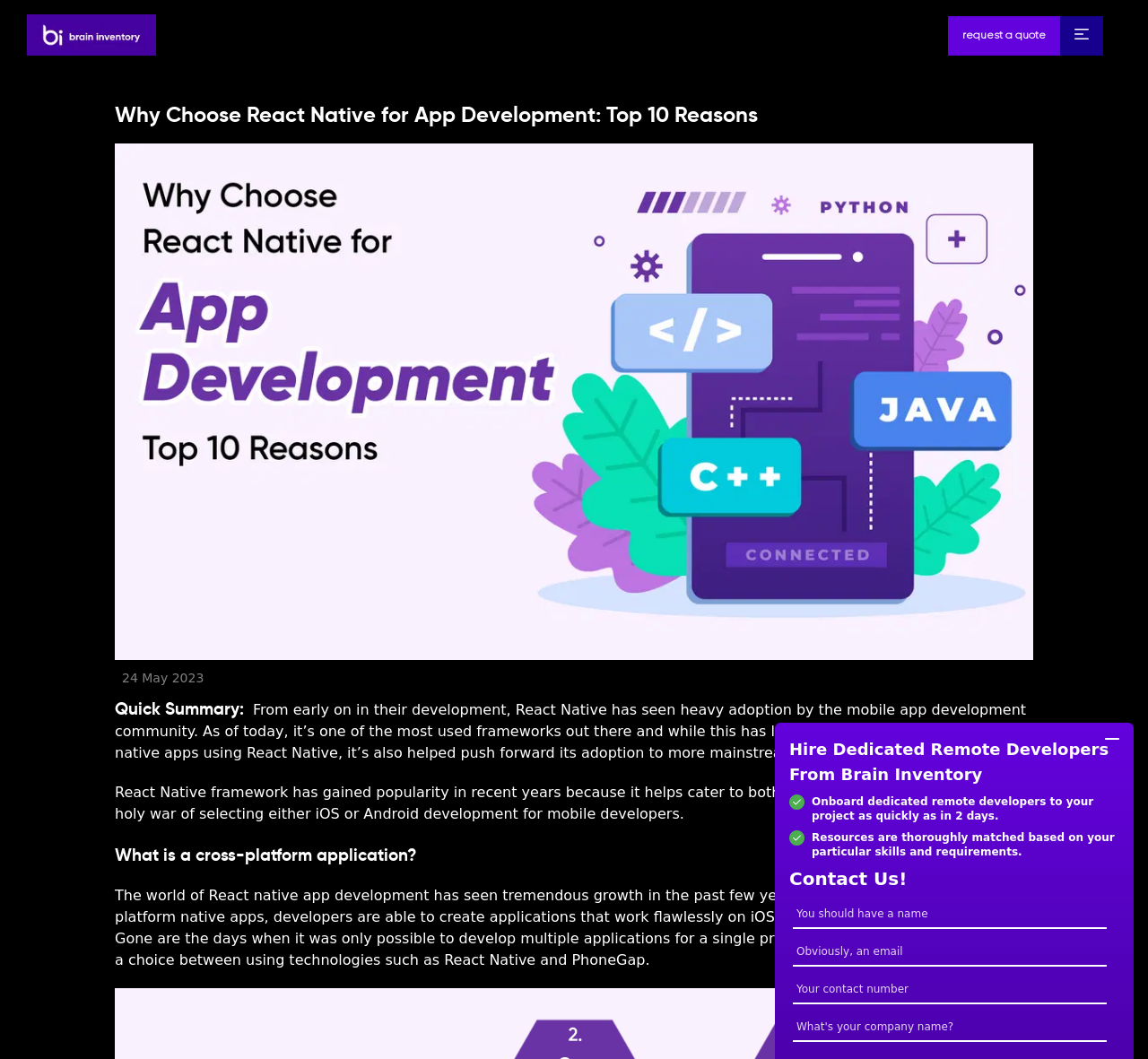Identify the bounding box coordinates of the region that needs to be clicked to carry out this instruction: "Contact Us!". Provide these coordinates as four float numbers ranging from 0 to 1, i.e., [left, top, right, bottom].

[0.688, 0.818, 0.975, 0.842]